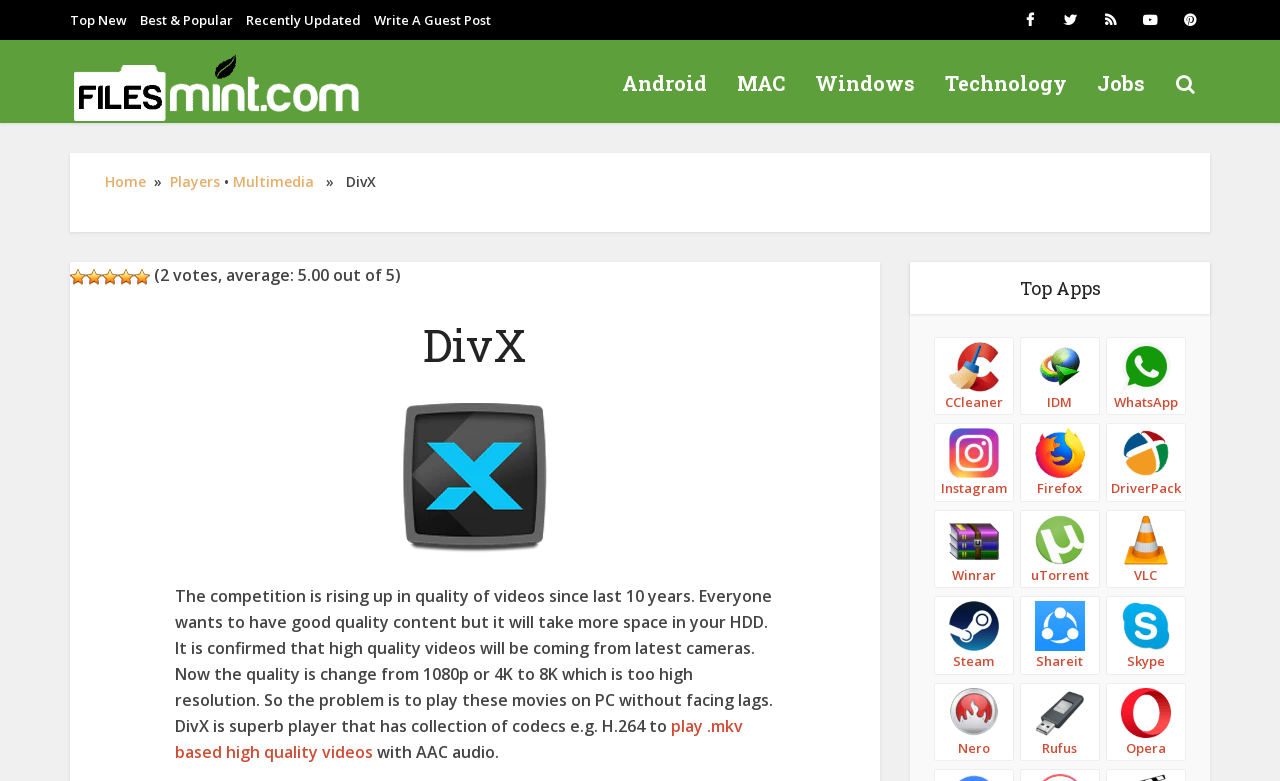Please find the bounding box coordinates of the clickable region needed to complete the following instruction: "Read more about playing high-quality videos". The bounding box coordinates must consist of four float numbers between 0 and 1, i.e., [left, top, right, bottom].

[0.137, 0.916, 0.58, 0.977]